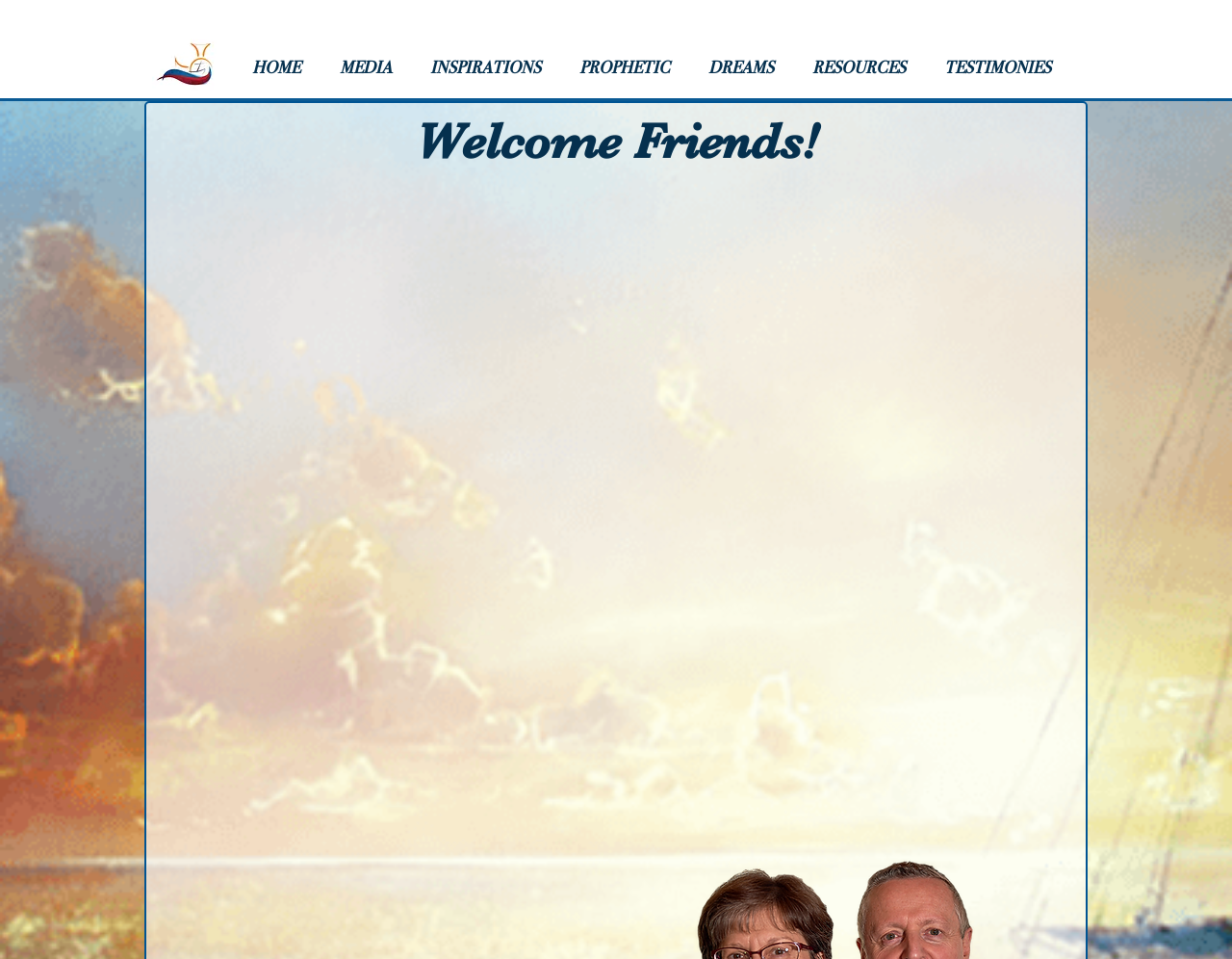Please specify the bounding box coordinates for the clickable region that will help you carry out the instruction: "Read the welcome message".

[0.117, 0.117, 0.883, 0.178]